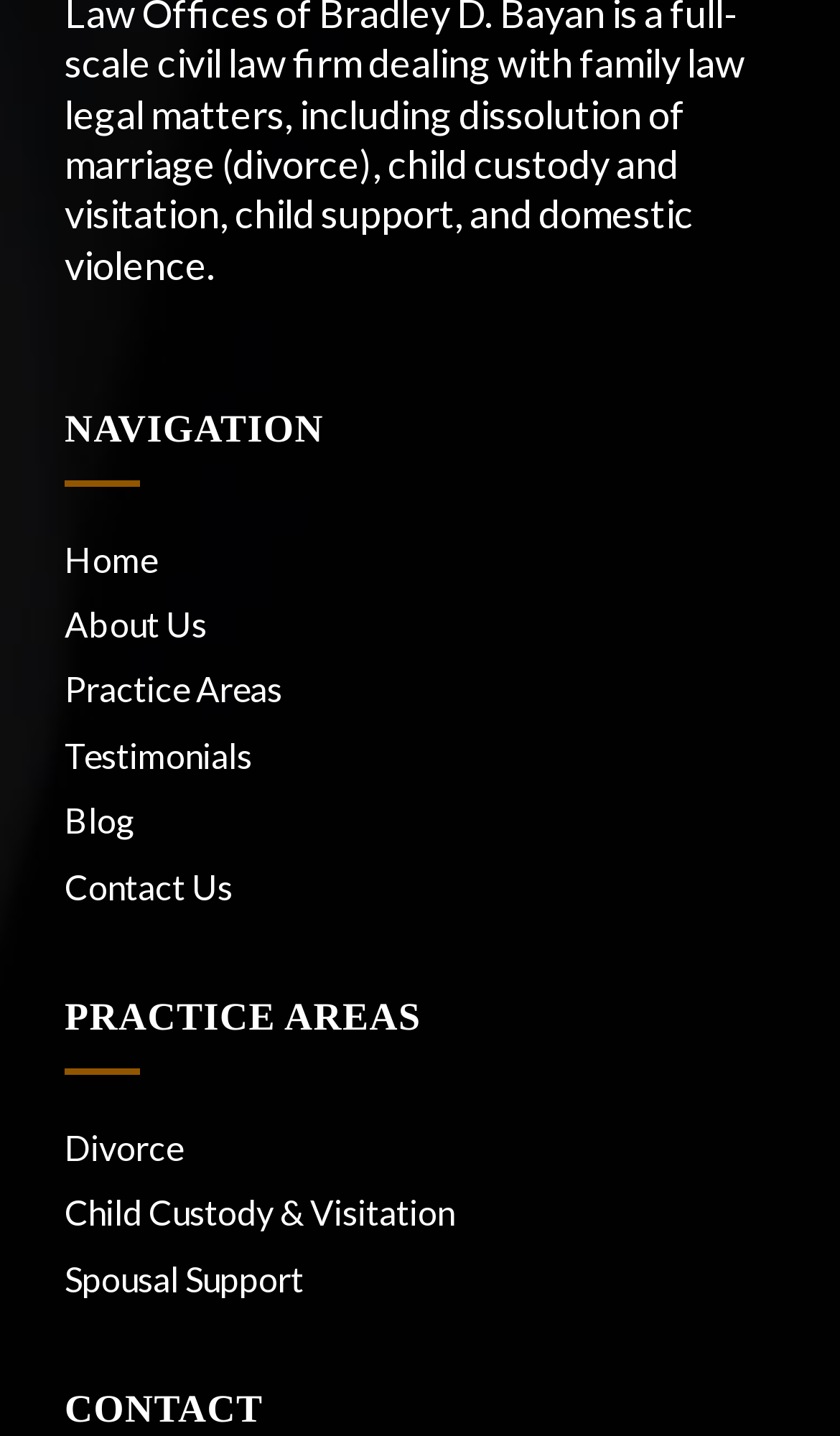Find the bounding box coordinates of the element to click in order to complete the given instruction: "contact us."

[0.077, 0.599, 0.923, 0.634]